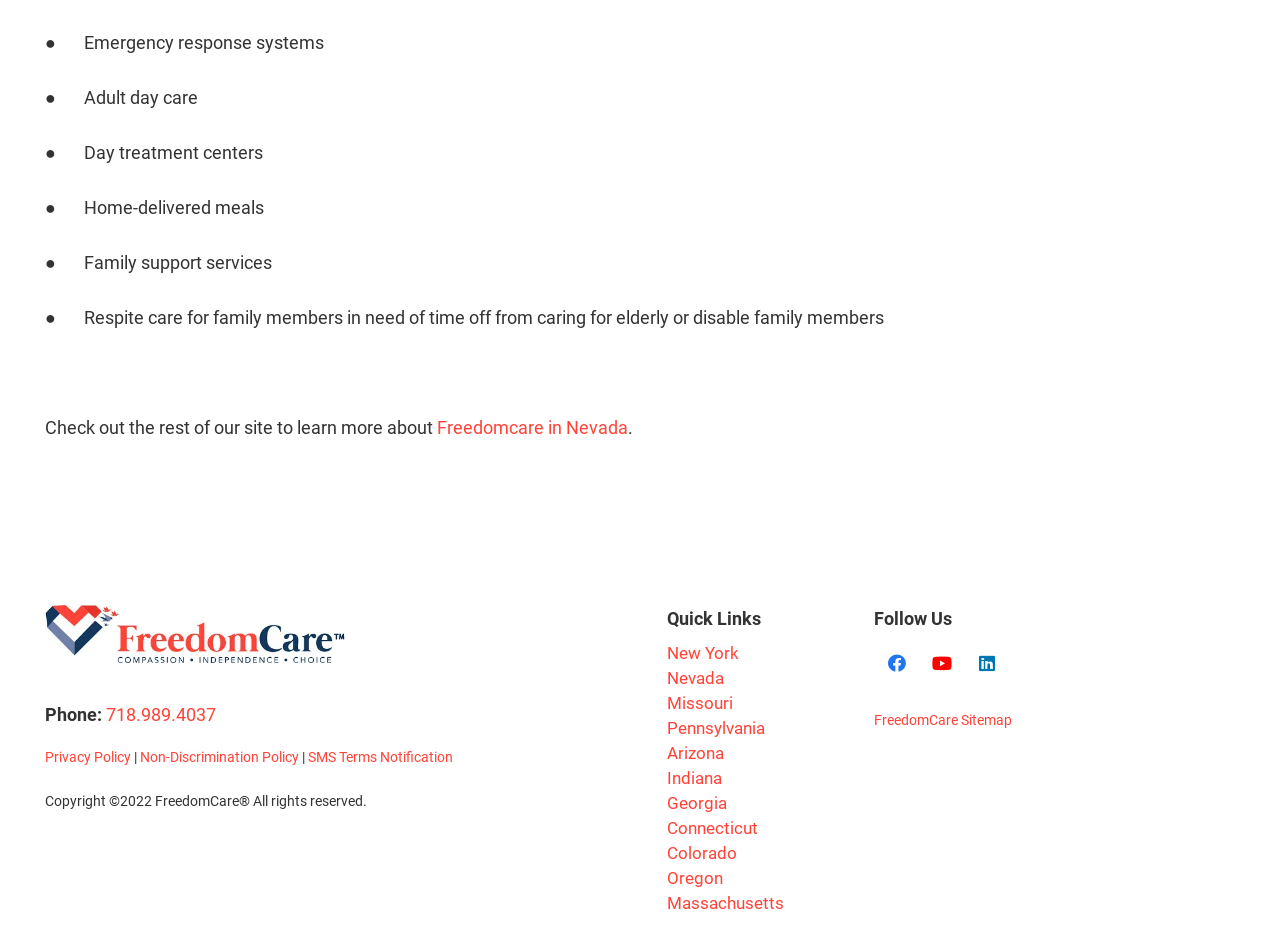Can you give a comprehensive explanation to the question given the content of the image?
What social media platforms does FreedomCare have a presence on?

The 'Follow Us' section at the bottom of the webpage indicates that FreedomCare has a presence on Facebook, YouTube, and LinkedIn.